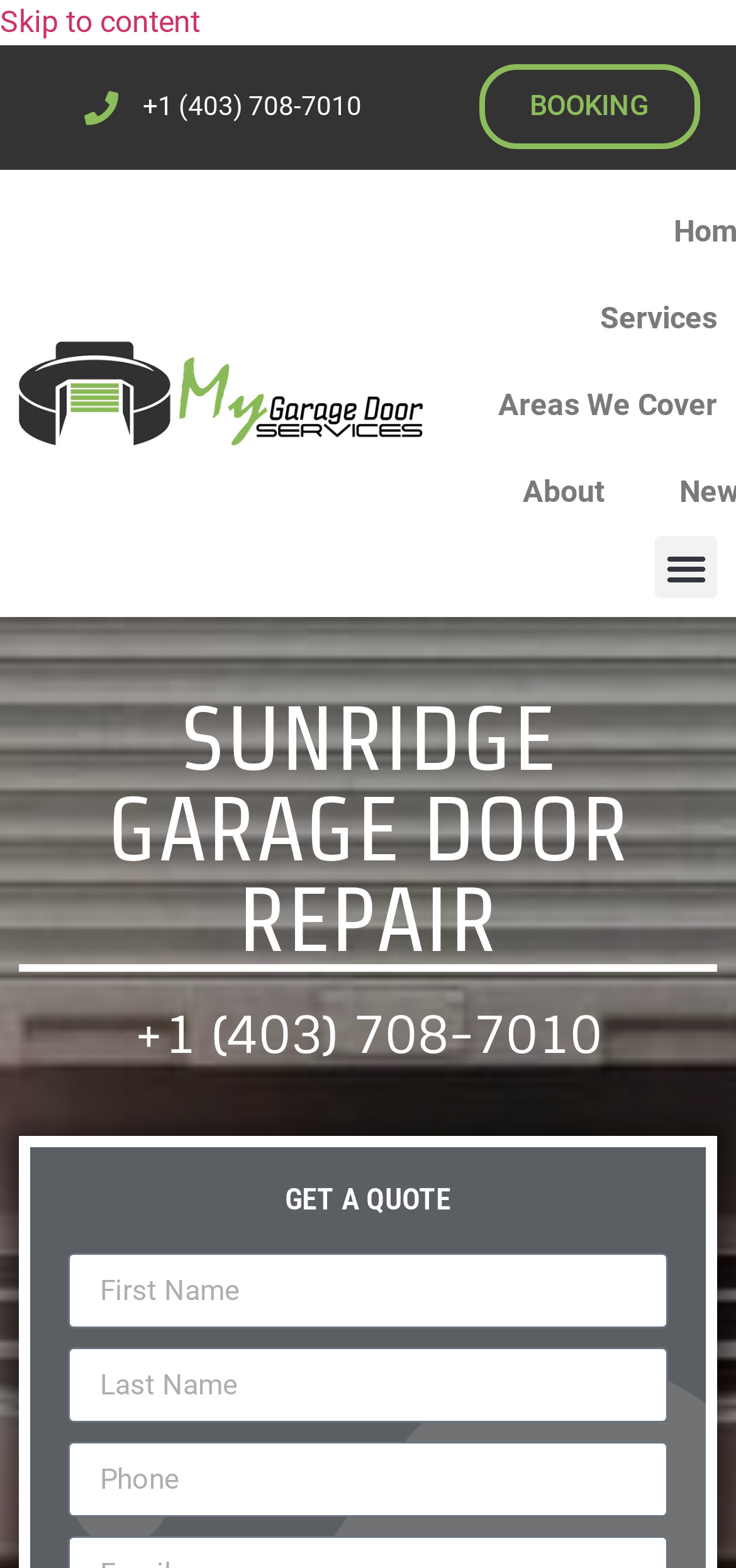Please pinpoint the bounding box coordinates for the region I should click to adhere to this instruction: "Click the BOOKING link".

[0.65, 0.041, 0.95, 0.095]